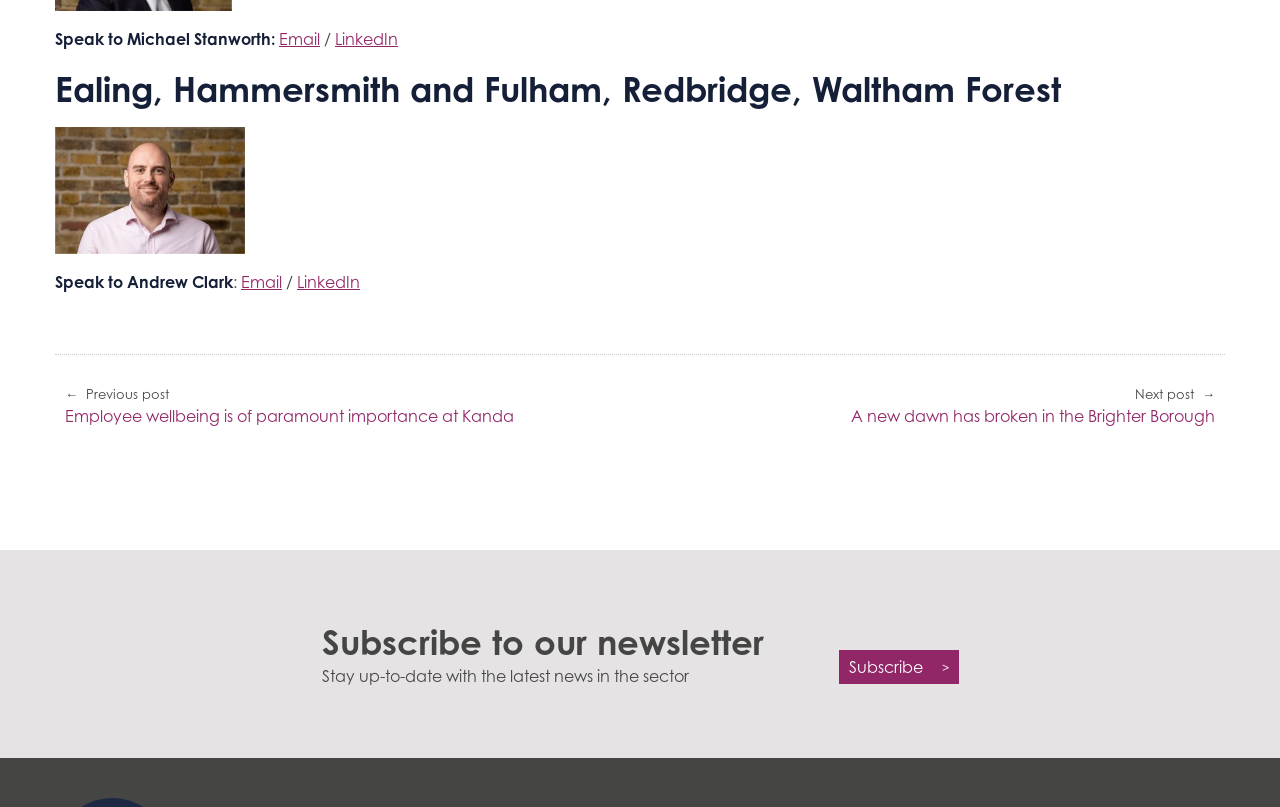Please identify the bounding box coordinates of the element's region that I should click in order to complete the following instruction: "View Andrew Clark's LinkedIn profile". The bounding box coordinates consist of four float numbers between 0 and 1, i.e., [left, top, right, bottom].

[0.232, 0.337, 0.281, 0.361]